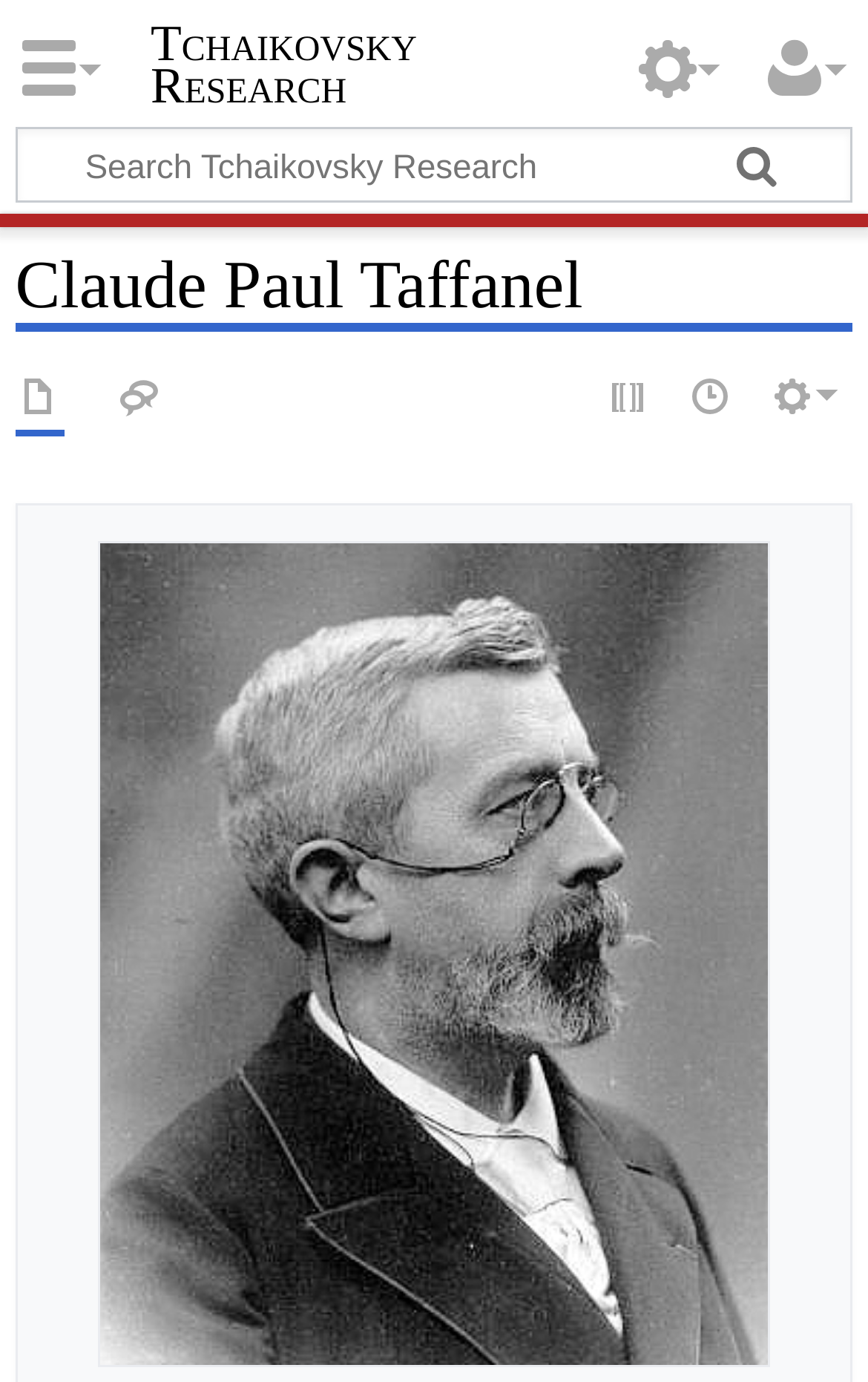Please determine the bounding box coordinates for the element with the description: "Discussion".

[0.132, 0.27, 0.189, 0.307]